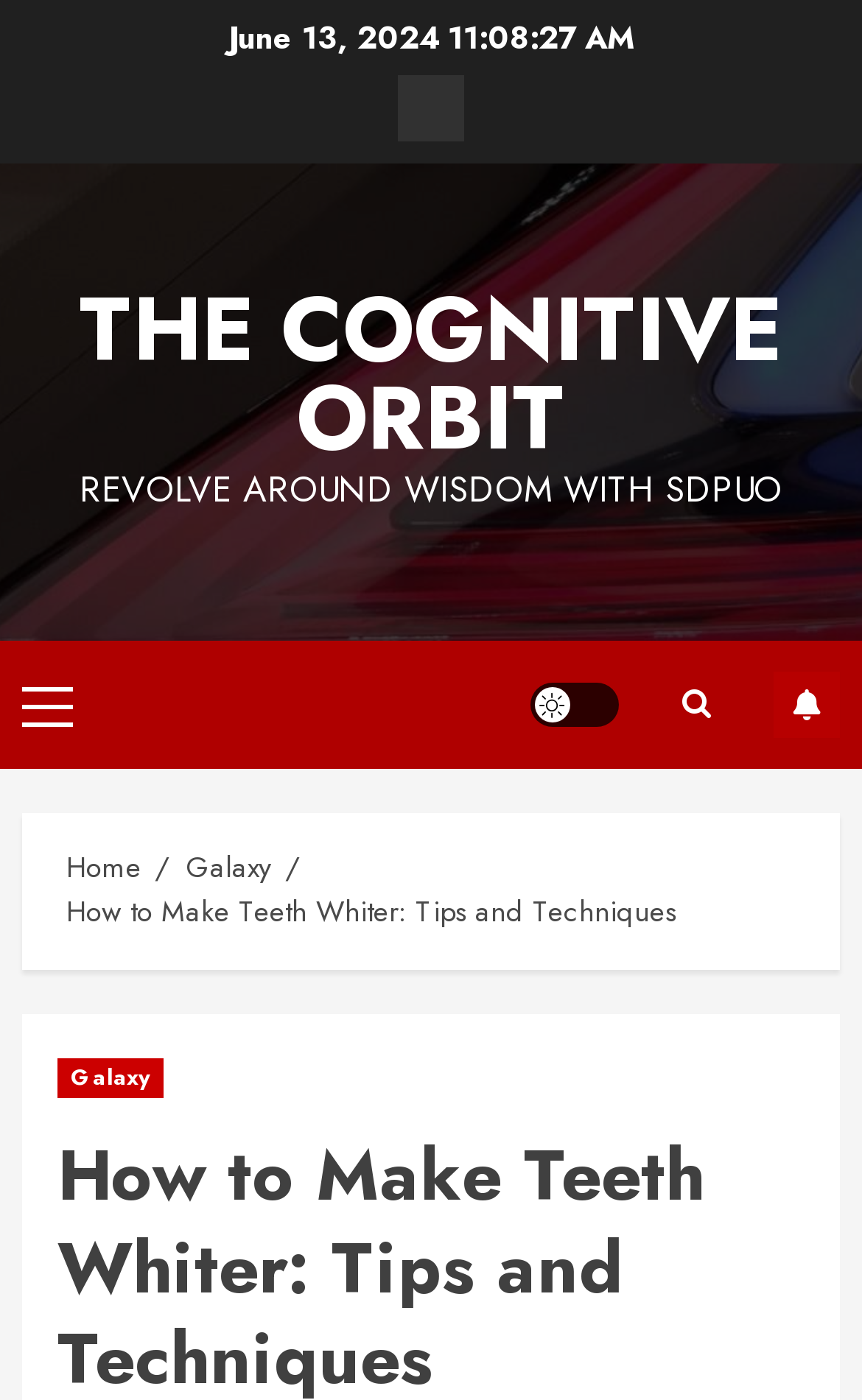Provide the bounding box coordinates of the area you need to click to execute the following instruction: "Go to the home page".

[0.077, 0.604, 0.164, 0.635]